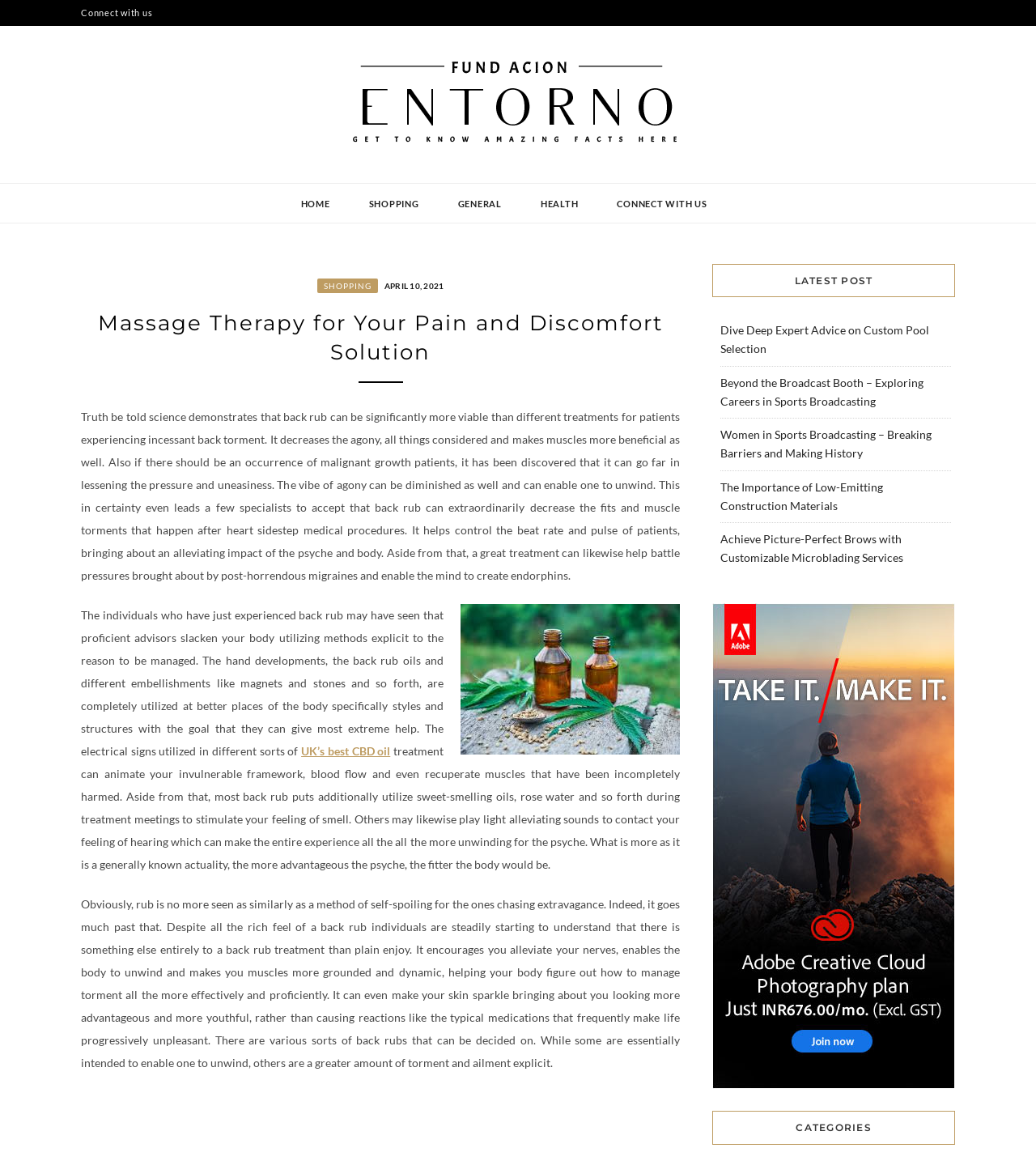Explain the webpage's layout and main content in detail.

The webpage is about massage therapy, specifically highlighting its benefits for pain and discomfort relief. At the top, there is a link to "Connect with us" and a logo image of "Fund Acion Entorno" with a heading "FUND ACION ENTORNO" next to it. Below this, there is a static text "GET TO KNOW AMAZING FACTS HERE".

The main content area is divided into two sections. On the left, there is a menu with links to "HOME", "SHOPPING", "GENERAL", "HEALTH", and "CONNECT WITH US". On the right, there is an article with a heading "Massage Therapy for Your Pain and Discomfort Solution". The article discusses the benefits of massage therapy, including reducing pain, making muscles healthier, and reducing stress and anxiety. It also mentions that massage therapy can help with post-operative care and even reduce the risk of heart disease.

The article is accompanied by an image of "CBD Oil" and has several links to related topics, including "UK's best CBD oil". The text is divided into paragraphs, with some sections discussing the techniques used in massage therapy, such as hand movements, oils, and electrical signals.

Below the article, there is a section titled "LATEST POST" with links to several articles on various topics, including sports broadcasting, construction materials, and microblading services. At the very bottom, there is a heading "CATEGORIES" and an image.

Overall, the webpage is focused on providing information about massage therapy and its benefits, with additional resources and links to related topics.